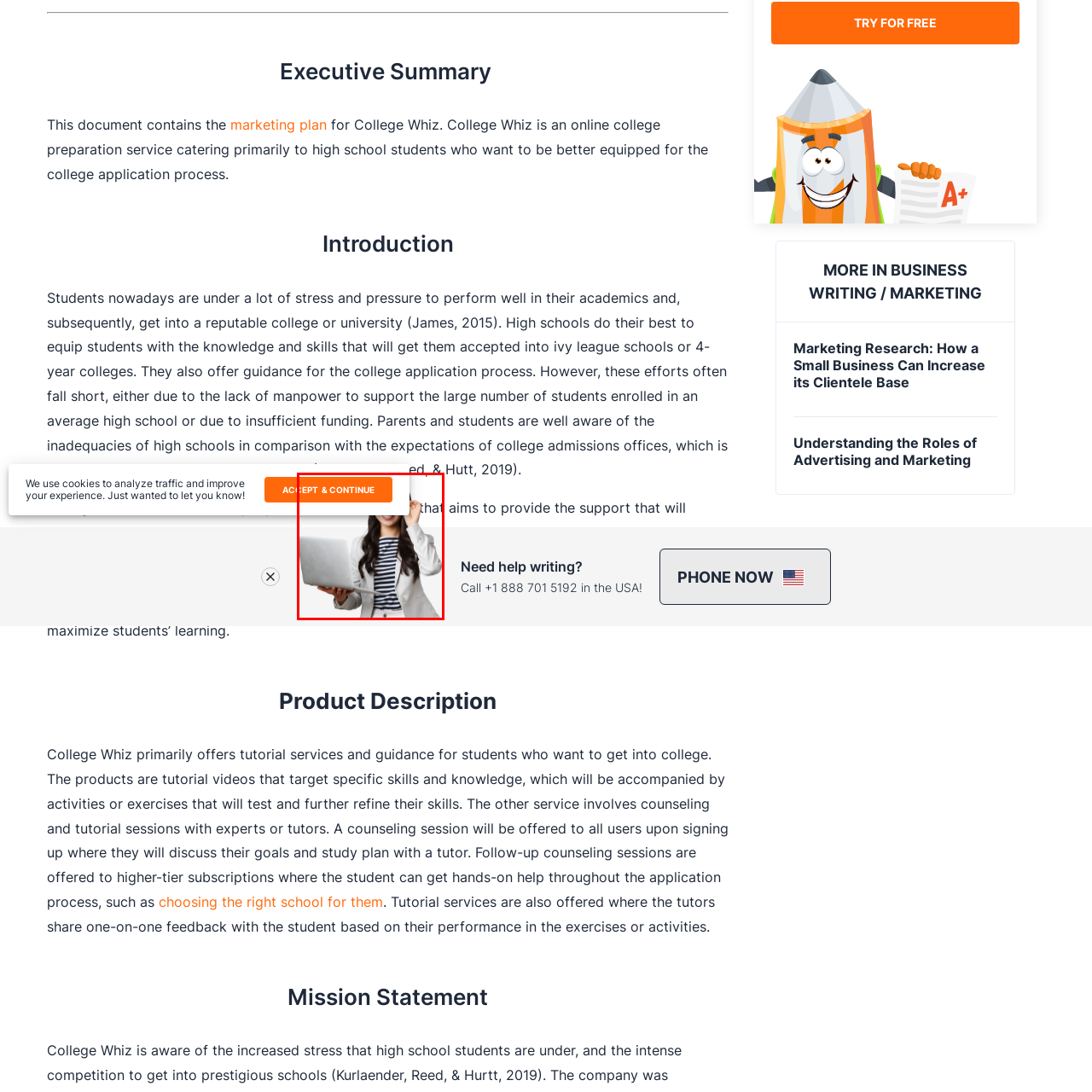What is the woman holding?
Focus on the part of the image marked with a red bounding box and deliver an in-depth answer grounded in the visual elements you observe.

The woman in the image is holding a laptop in her hands, which implies that she is engaged in an online activity or presentation, possibly related to college preparation.